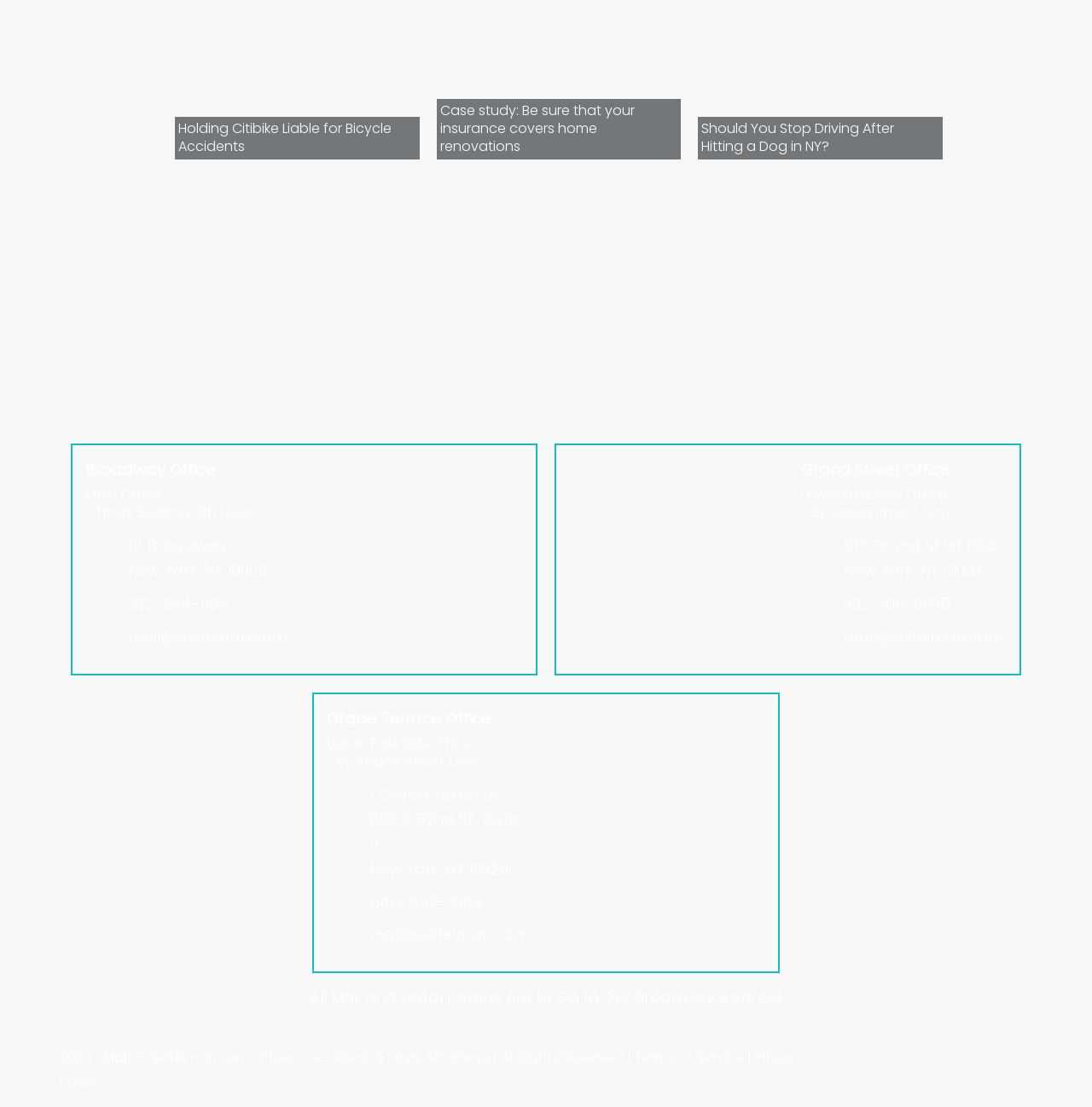Based on the element description Privacy Policy, identify the bounding box coordinates for the UI element. The coordinates should be in the format (top-left x, top-left y, bottom-right x, bottom-right y) and within the 0 to 1 range.

[0.055, 0.946, 0.735, 0.986]